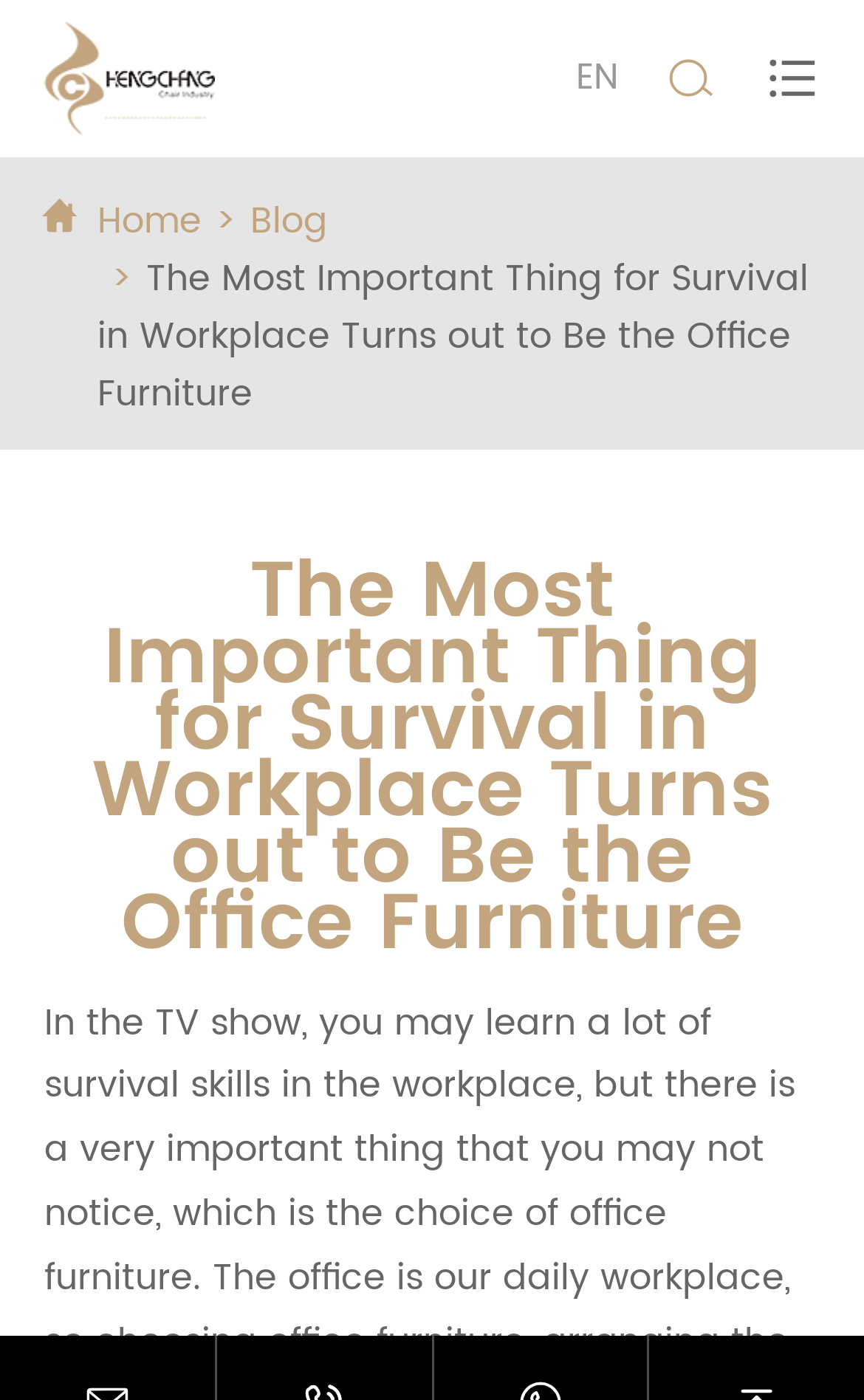Using the details in the image, give a detailed response to the question below:
What is the company name?

I found the company name by looking at the link element with the text 'Zhejiang Anji Hengchang Chair Industry Co., Ltd.' which is located at the top of the webpage.